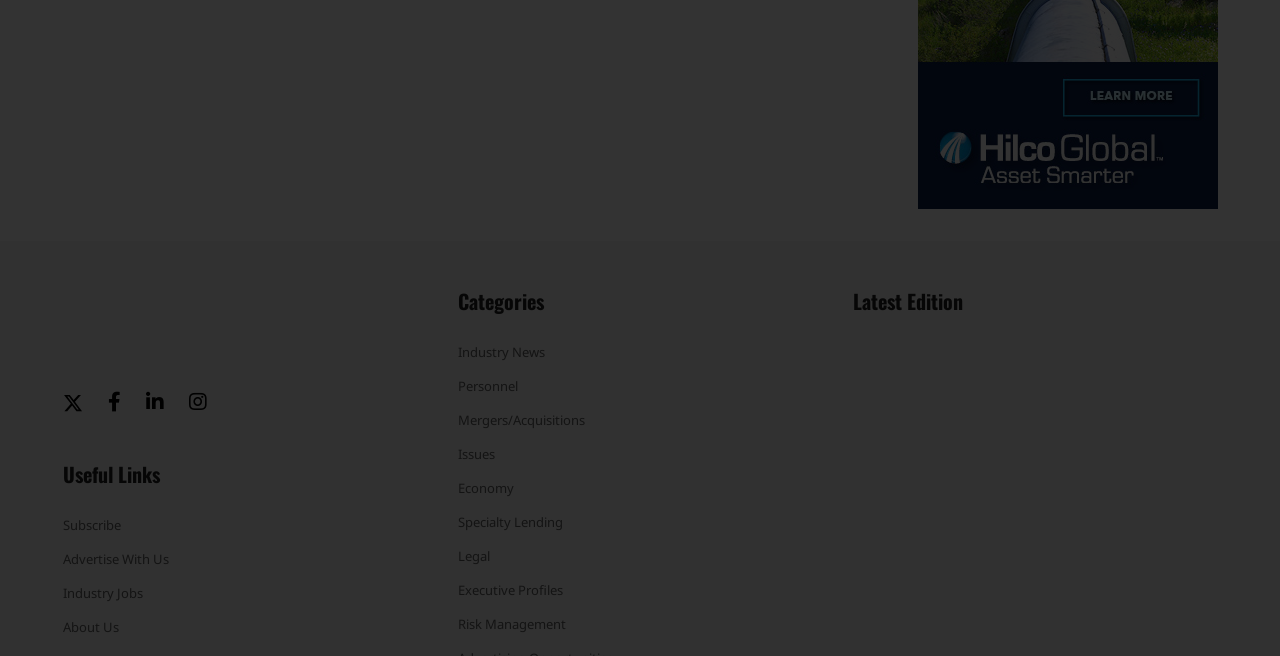Predict the bounding box coordinates of the area that should be clicked to accomplish the following instruction: "Read Industry News". The bounding box coordinates should consist of four float numbers between 0 and 1, i.e., [left, top, right, bottom].

[0.357, 0.515, 0.643, 0.561]